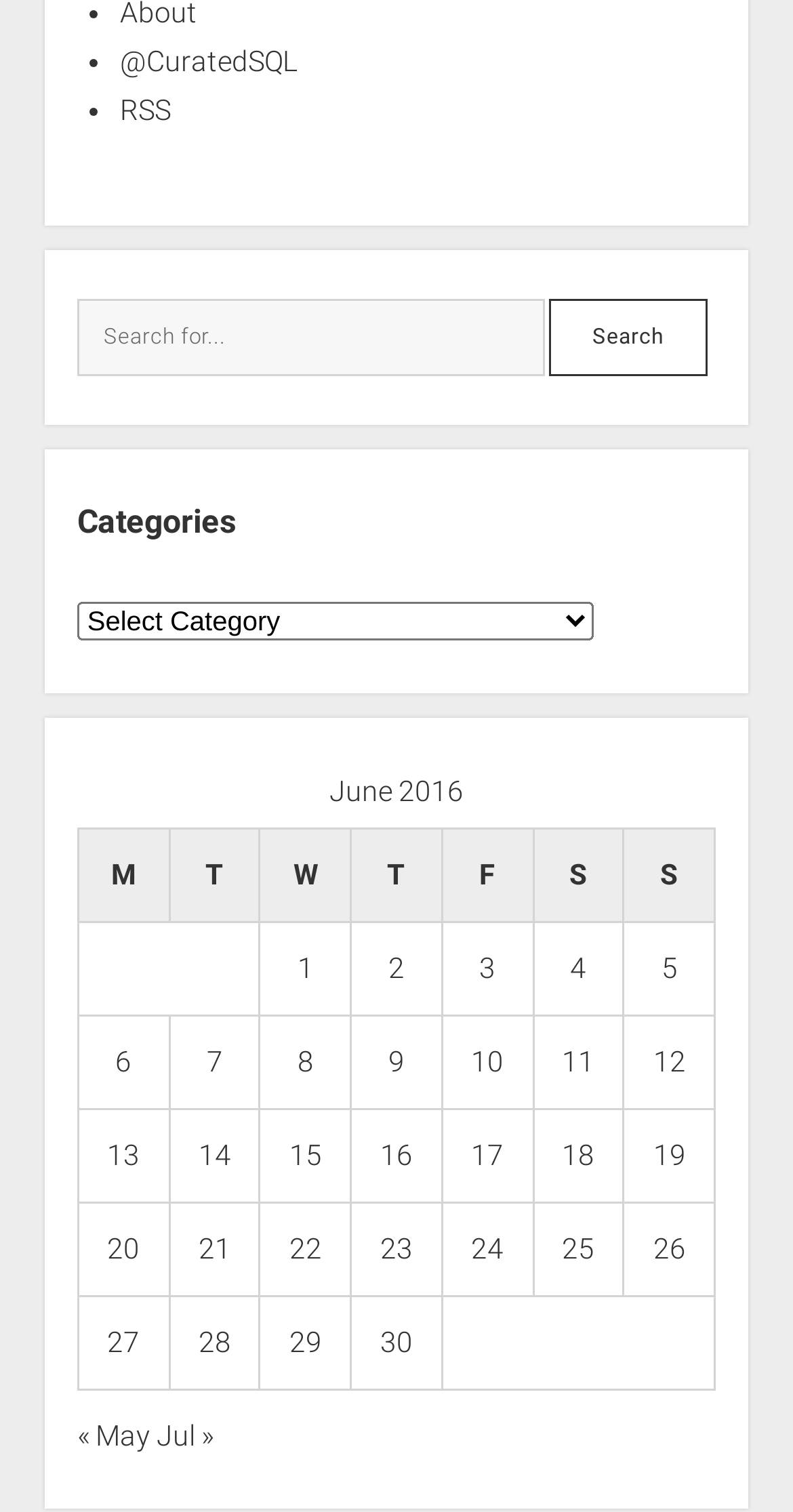What is the format of the posts in the table?
Please answer using one word or phrase, based on the screenshot.

Link format